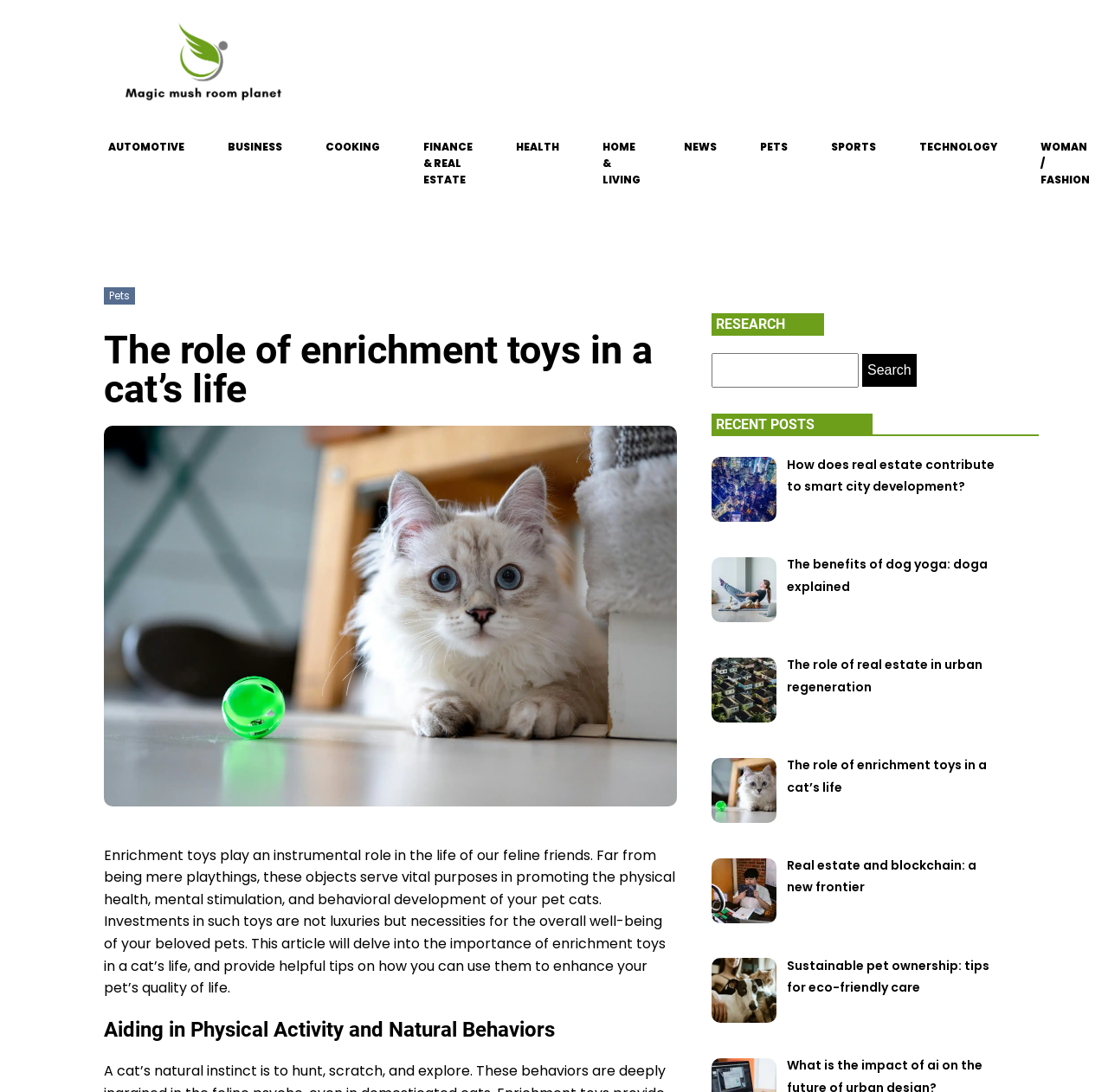What categories are available on this website?
Answer the question with as much detail as you can, using the image as a reference.

The webpage has a navigation menu with various categories such as AUTOMOTIVE, BUSINESS, COOKING, FINANCE & REAL ESTATE, HEALTH, HOME & LIVING, NEWS, PETS, SPORTS, and TECHNOLOGY, indicating that the website covers a wide range of topics.